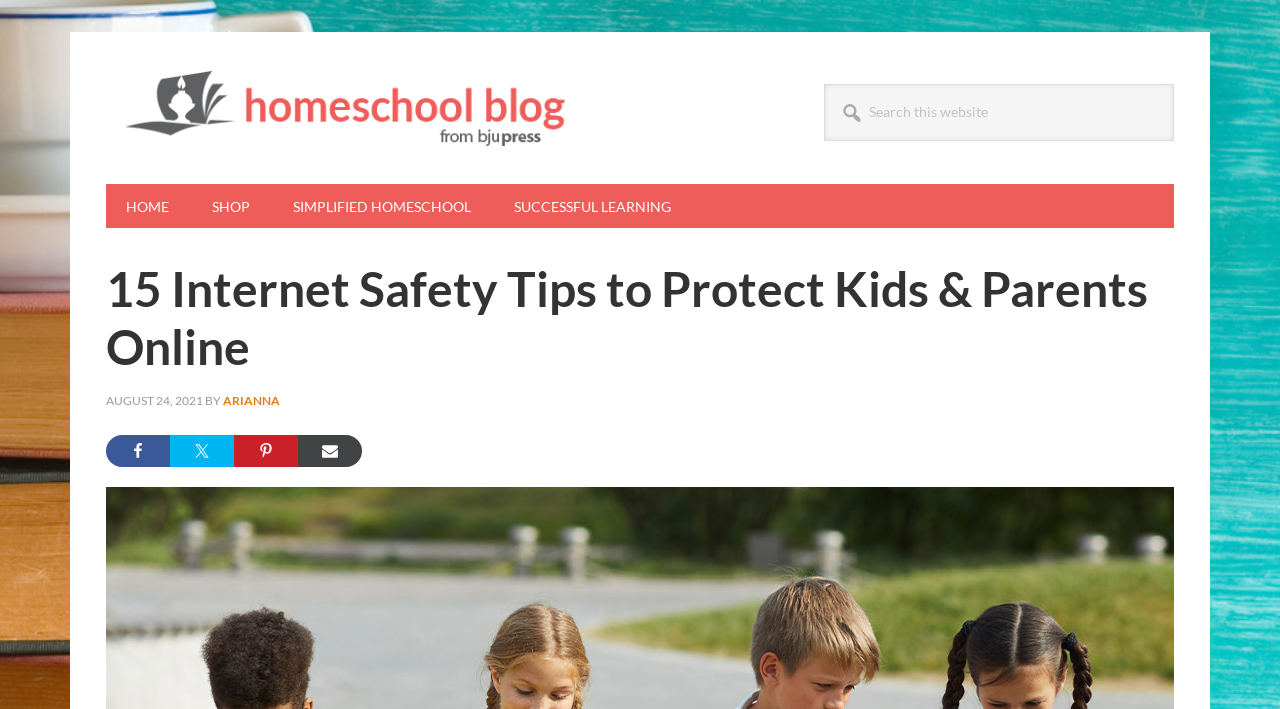Please extract and provide the main headline of the webpage.

15 Internet Safety Tips to Protect Kids & Parents Online